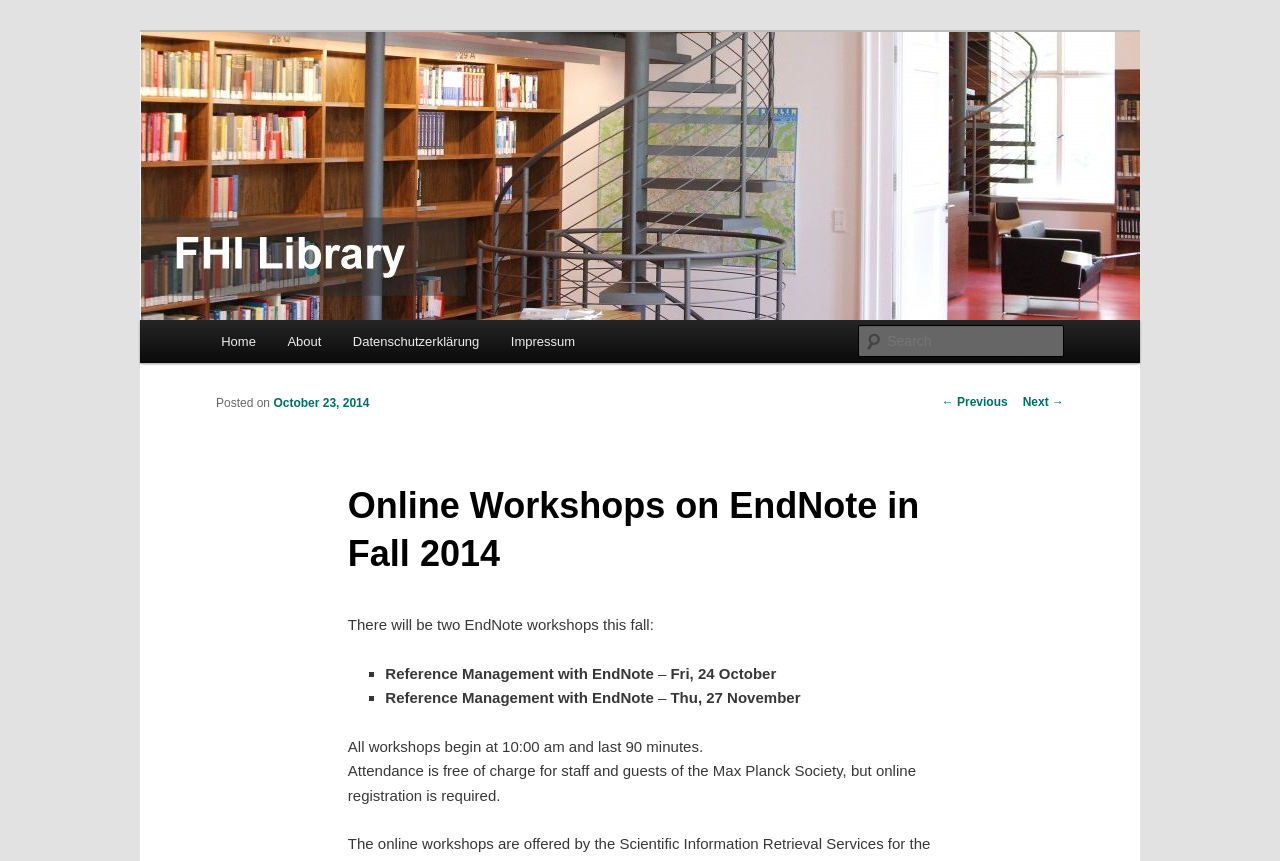Is registration required for the workshops?
Please craft a detailed and exhaustive response to the question.

The webpage mentions that 'online registration is required' for the workshops, indicating that registration is necessary to attend.